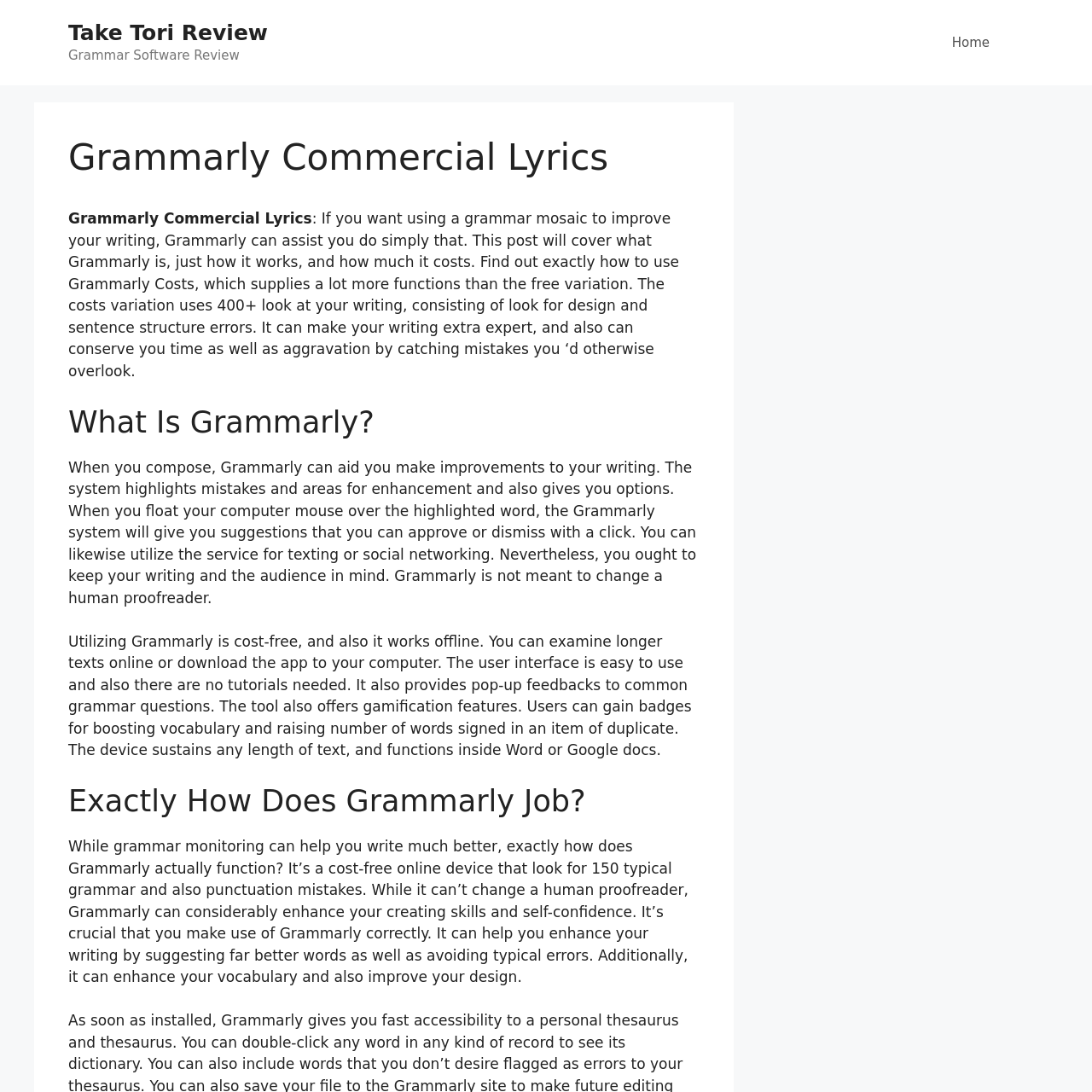What is the purpose of Grammarly?
Provide a comprehensive and detailed answer to the question.

Based on the webpage content, Grammarly is a tool that can assist users in improving their writing by highlighting mistakes and areas for improvement, and providing suggestions to make their writing more professional and error-free.